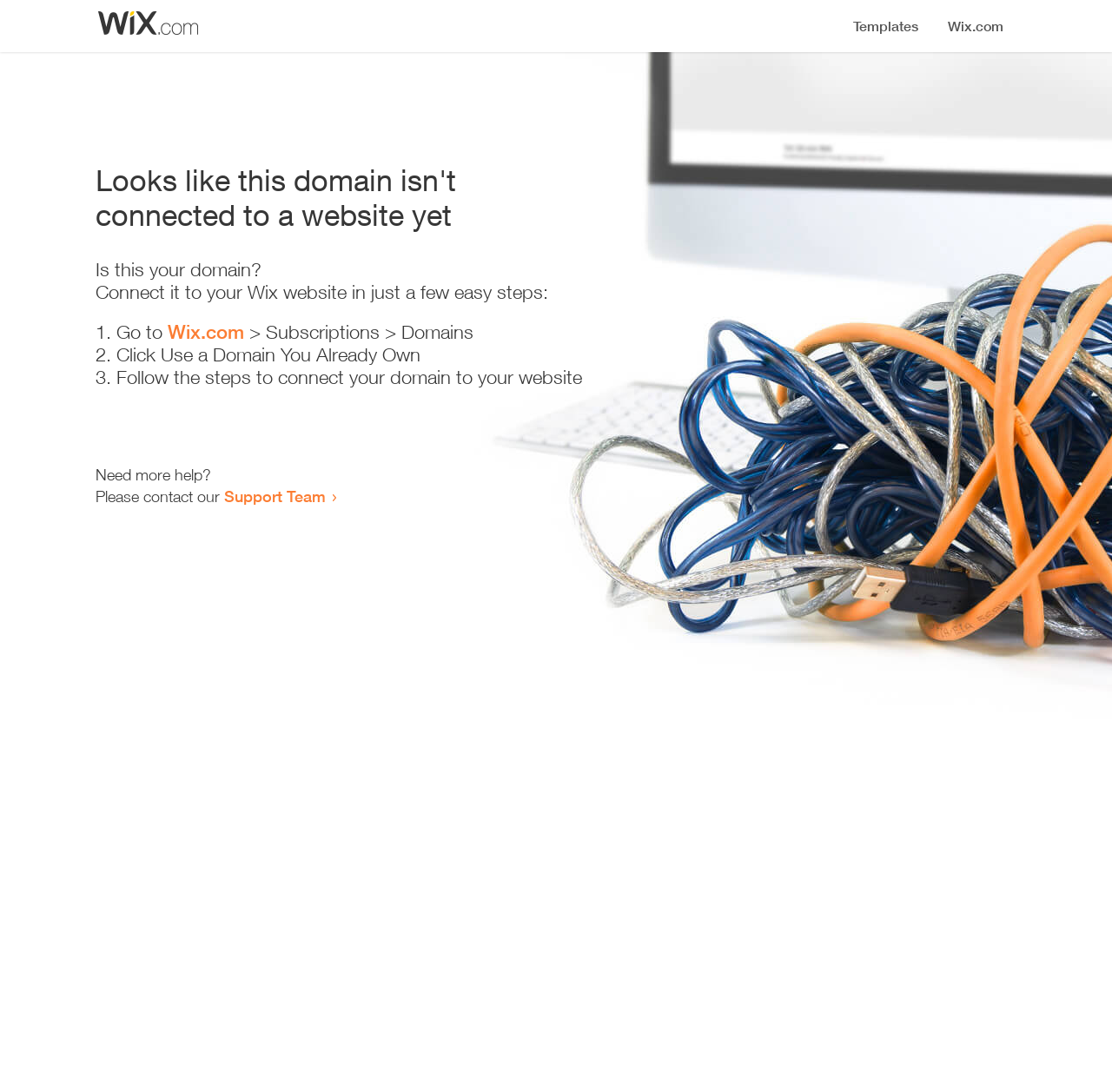What is the current status of the domain?
Using the image as a reference, answer with just one word or a short phrase.

Not connected